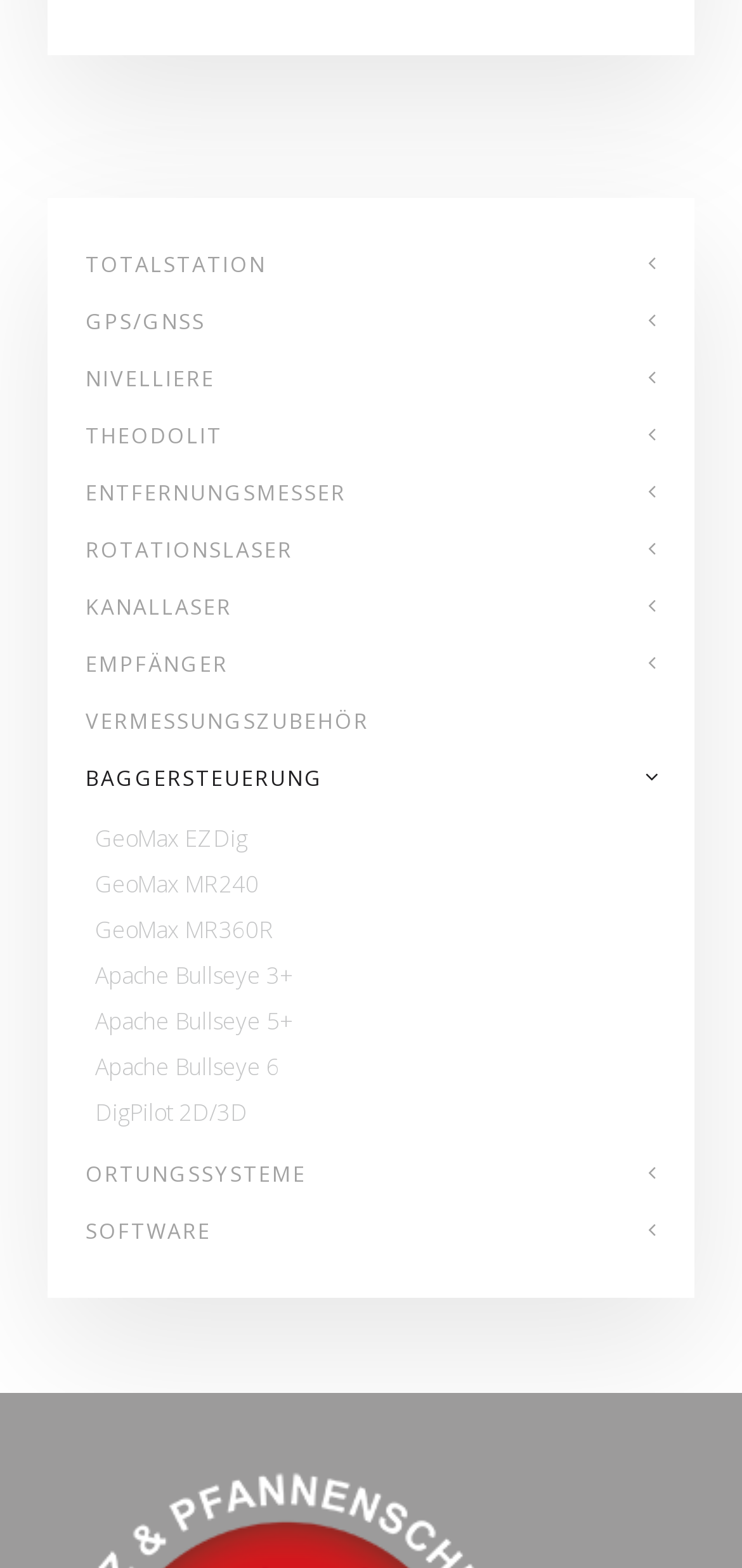Please specify the bounding box coordinates of the element that should be clicked to execute the given instruction: 'Go to ORTUNGSSYSTEME'. Ensure the coordinates are four float numbers between 0 and 1, expressed as [left, top, right, bottom].

[0.115, 0.731, 0.885, 0.767]